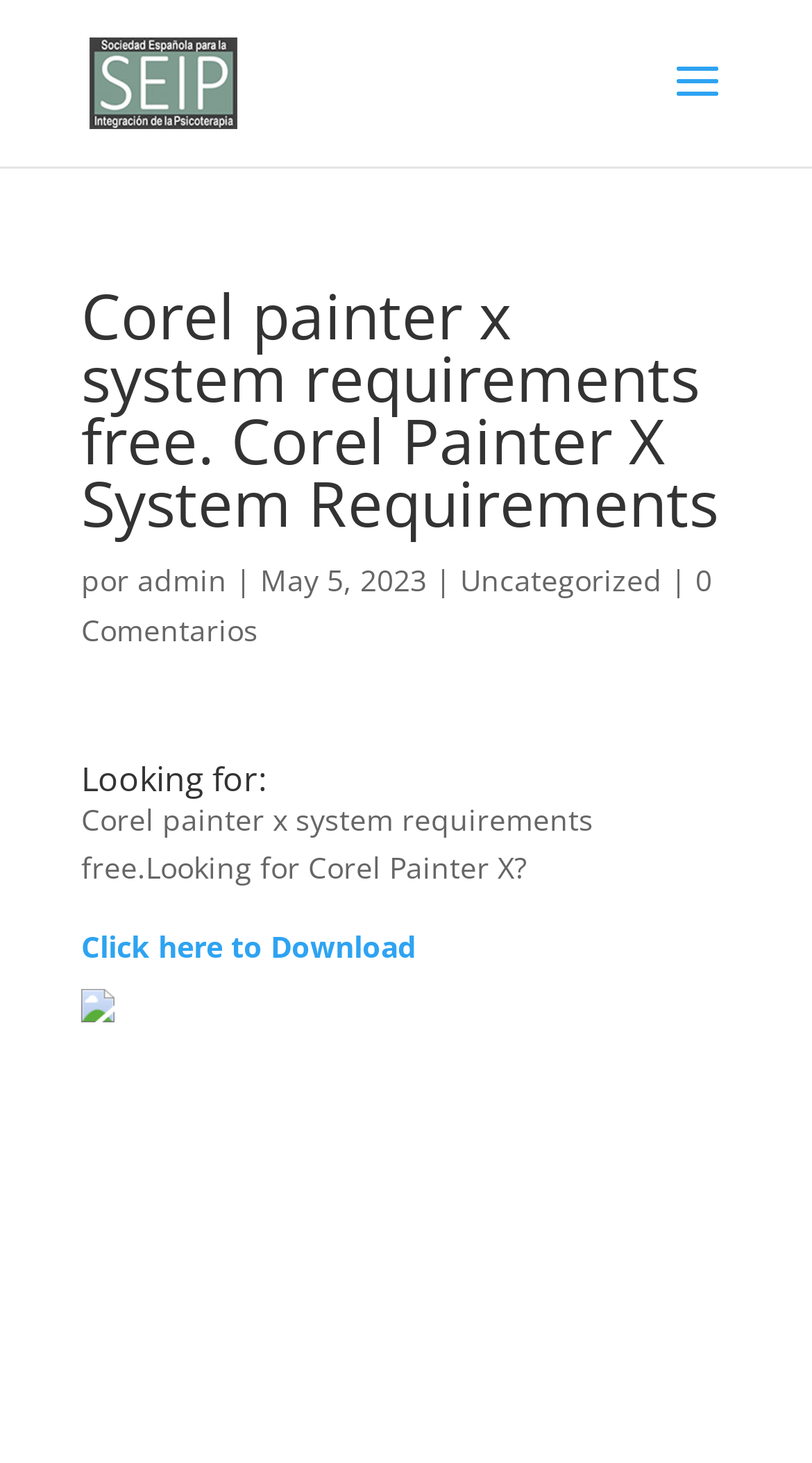Create a detailed description of the webpage's content and layout.

The webpage appears to be a blog post or article about Corel Painter X system requirements. At the top, there is a logo or icon with the text "SEIP SEPI" next to it, which is also a clickable link. Below this, there is a heading that reads "Corel painter x system requirements free. Corel Painter X System Requirements" in a prominent font size.

On the same line as the heading, there are several pieces of information, including the author's name "por", a link to the author's profile "admin", a separator "|", the date "May 5, 2023", and a category link "Uncategorized". Additionally, there is a link to "0 Comentarios" which suggests that there are no comments on the post.

Further down, there is another heading that reads "Looking for:" followed by a paragraph of text that asks if the user is looking for Corel Painter X. Below this, there is a prominent call-to-action link "Click here to Download" which suggests that the user can download Corel Painter X from this webpage. Next to this link, there is a small image with no alt text.

The webpage has a simple layout with a focus on providing information about Corel Painter X system requirements and a download link. There are a few non-descriptive images and some separator lines, but overall the content is easy to read and navigate.